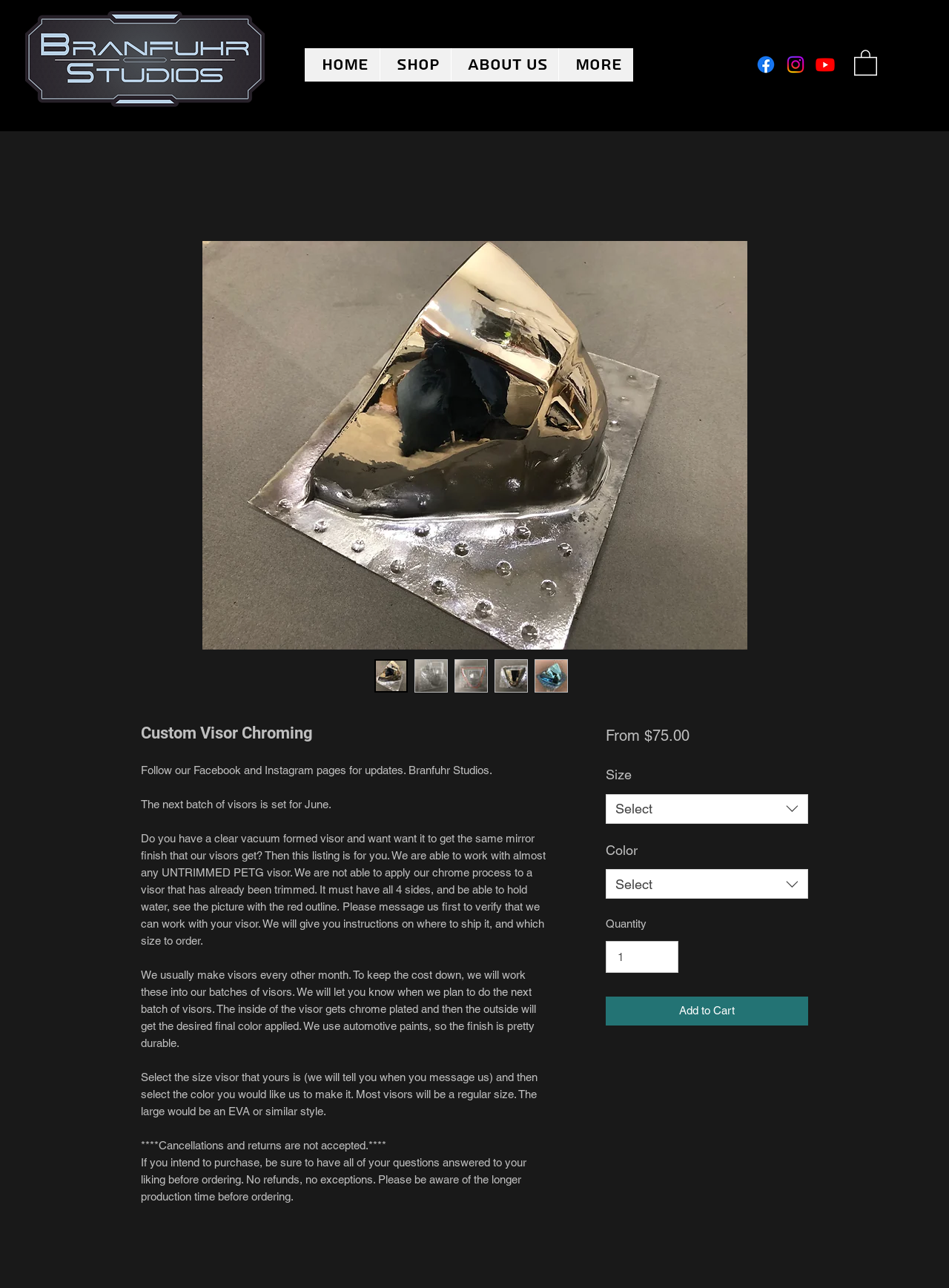Locate the bounding box coordinates of the clickable area to execute the instruction: "Click the Home link". Provide the coordinates as four float numbers between 0 and 1, represented as [left, top, right, bottom].

[0.321, 0.037, 0.4, 0.063]